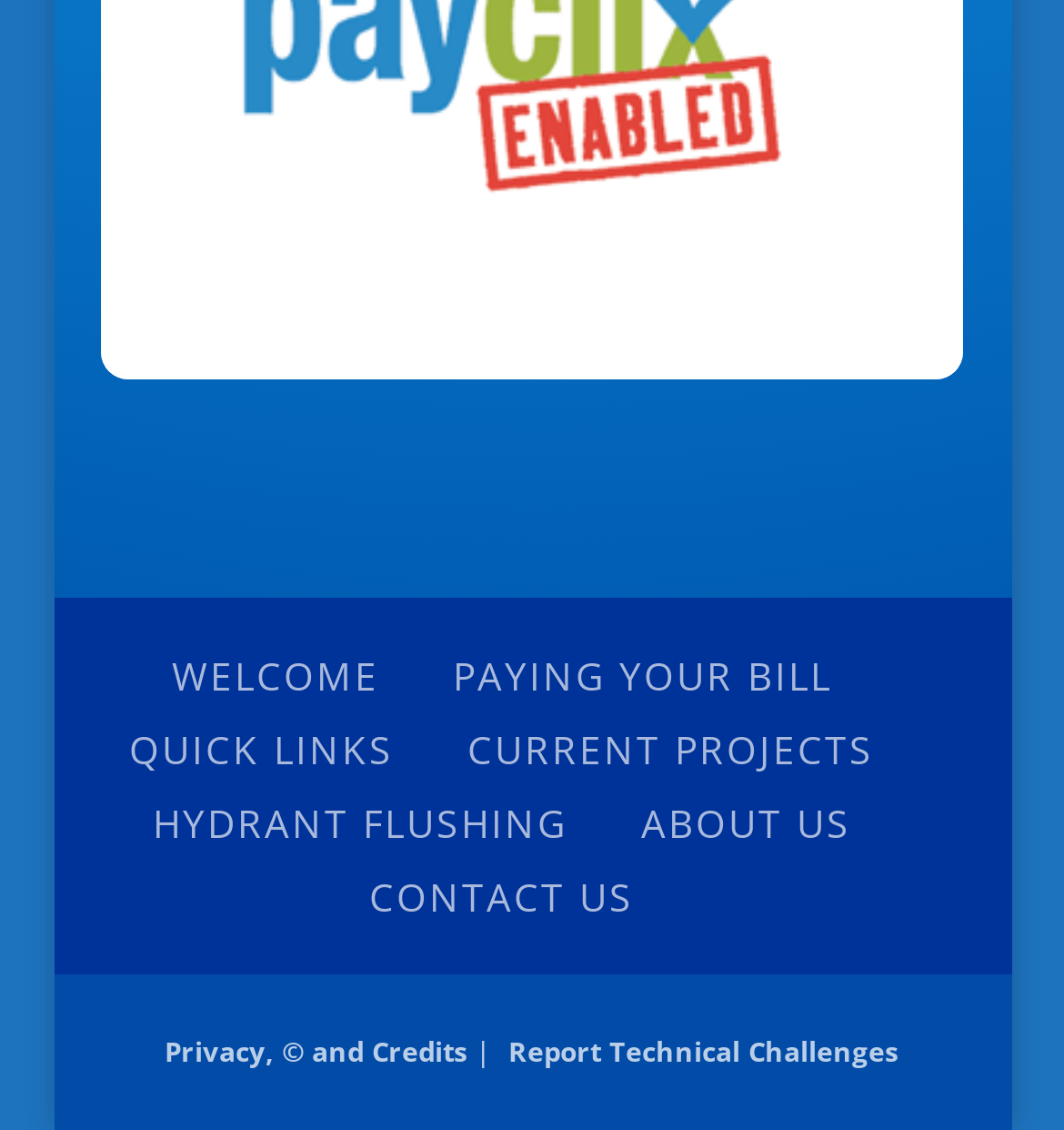Use a single word or phrase to answer the question:
How many links are related to information?

4